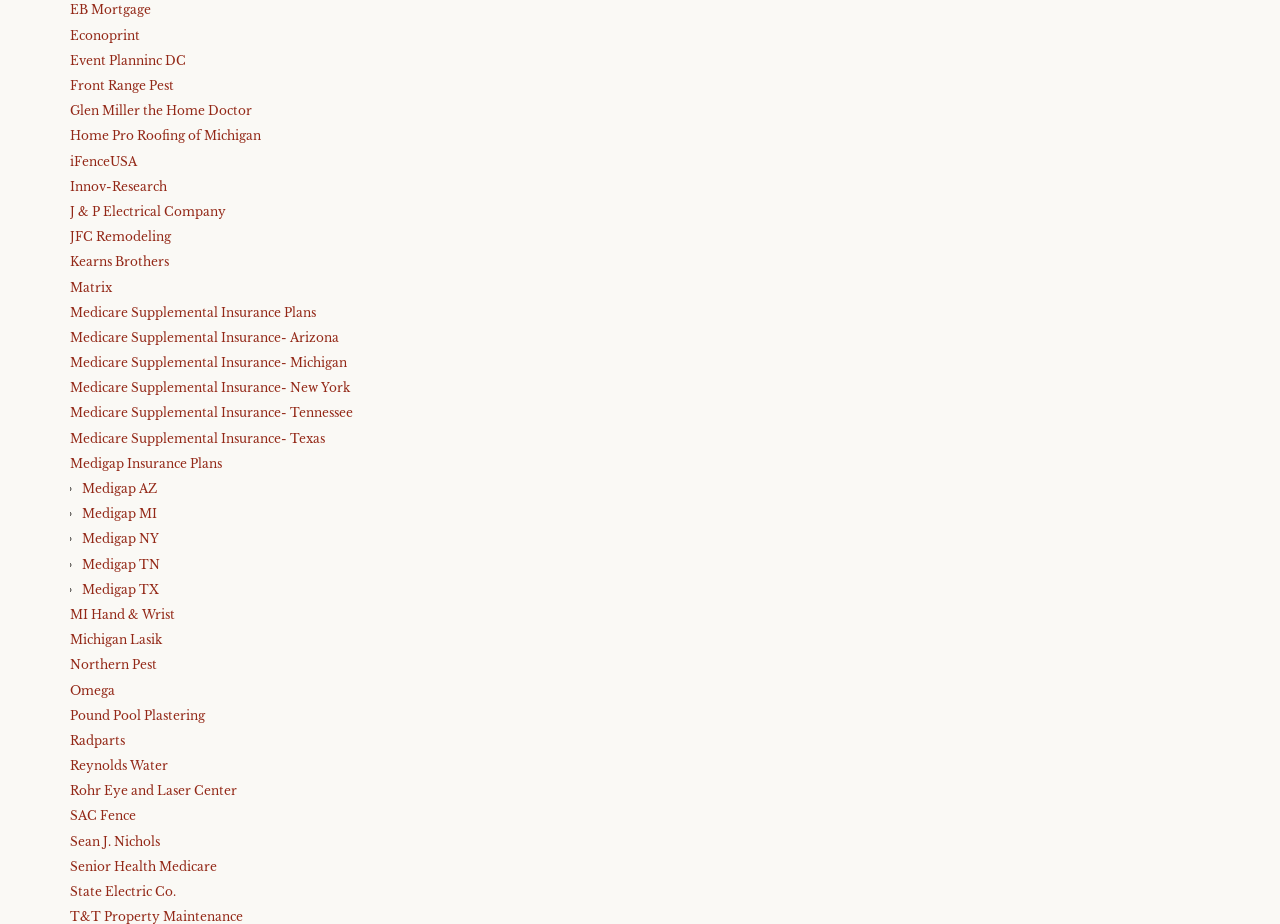Identify the bounding box coordinates of the region that needs to be clicked to carry out this instruction: "Visit Medicare Supplemental Insurance Plans". Provide these coordinates as four float numbers ranging from 0 to 1, i.e., [left, top, right, bottom].

[0.055, 0.33, 0.247, 0.346]